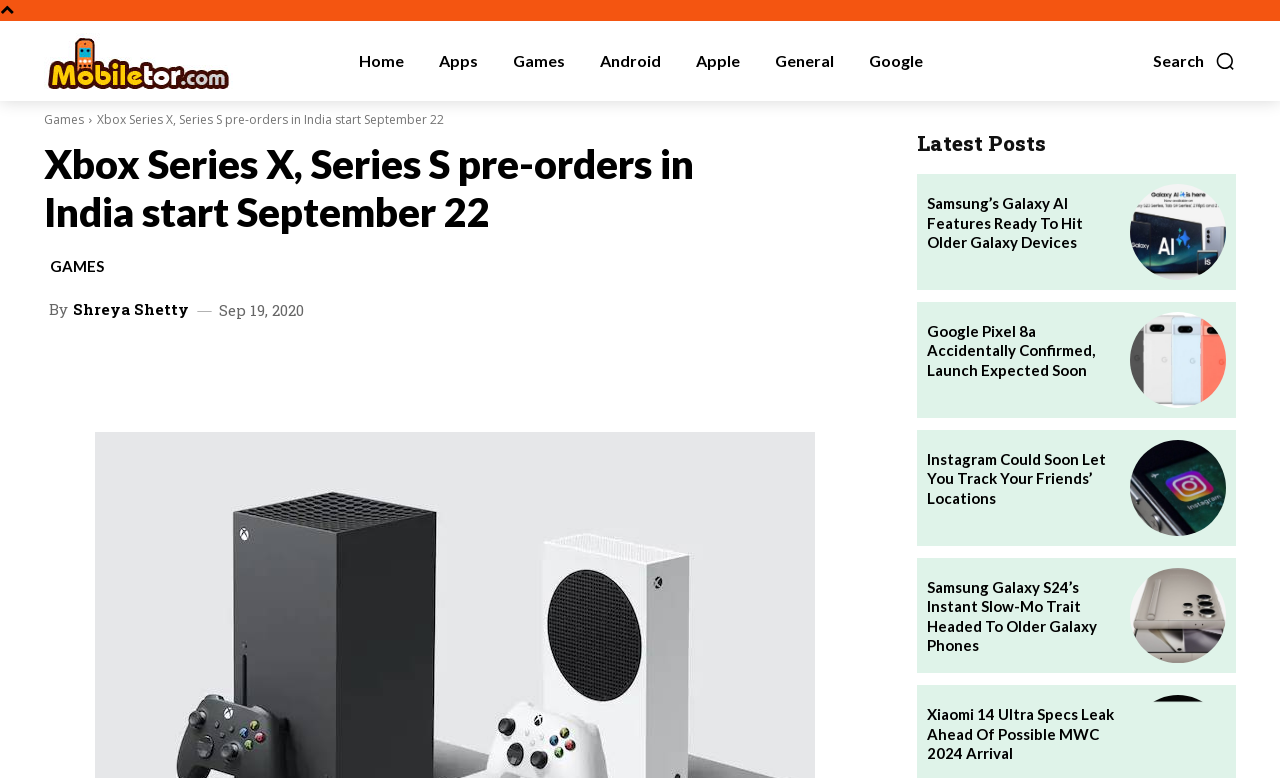Please identify the bounding box coordinates of where to click in order to follow the instruction: "Click the search button".

[0.901, 0.027, 0.966, 0.13]